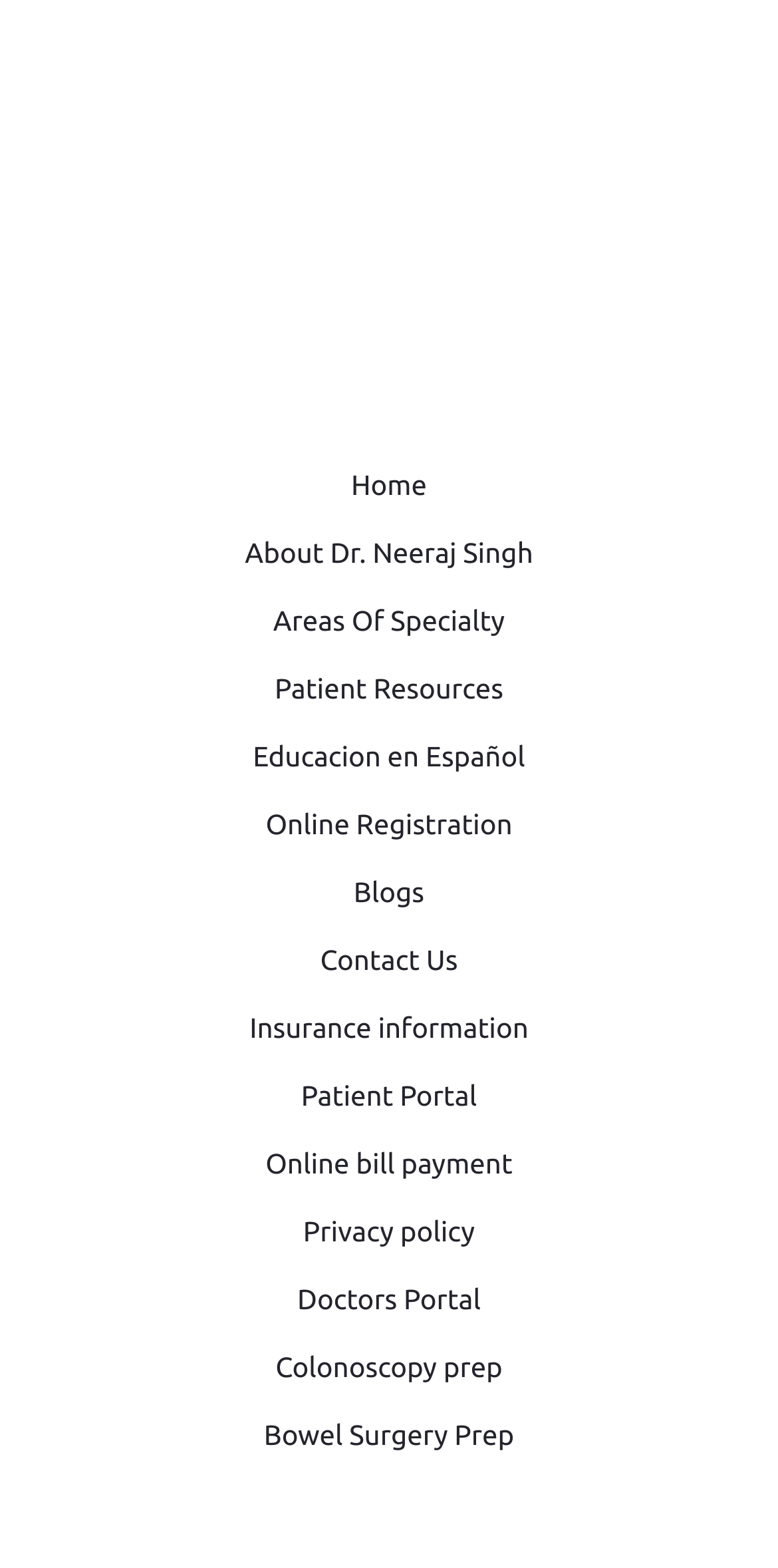Determine the bounding box coordinates of the element's region needed to click to follow the instruction: "register online". Provide these coordinates as four float numbers between 0 and 1, formatted as [left, top, right, bottom].

[0.0, 0.504, 1.0, 0.548]